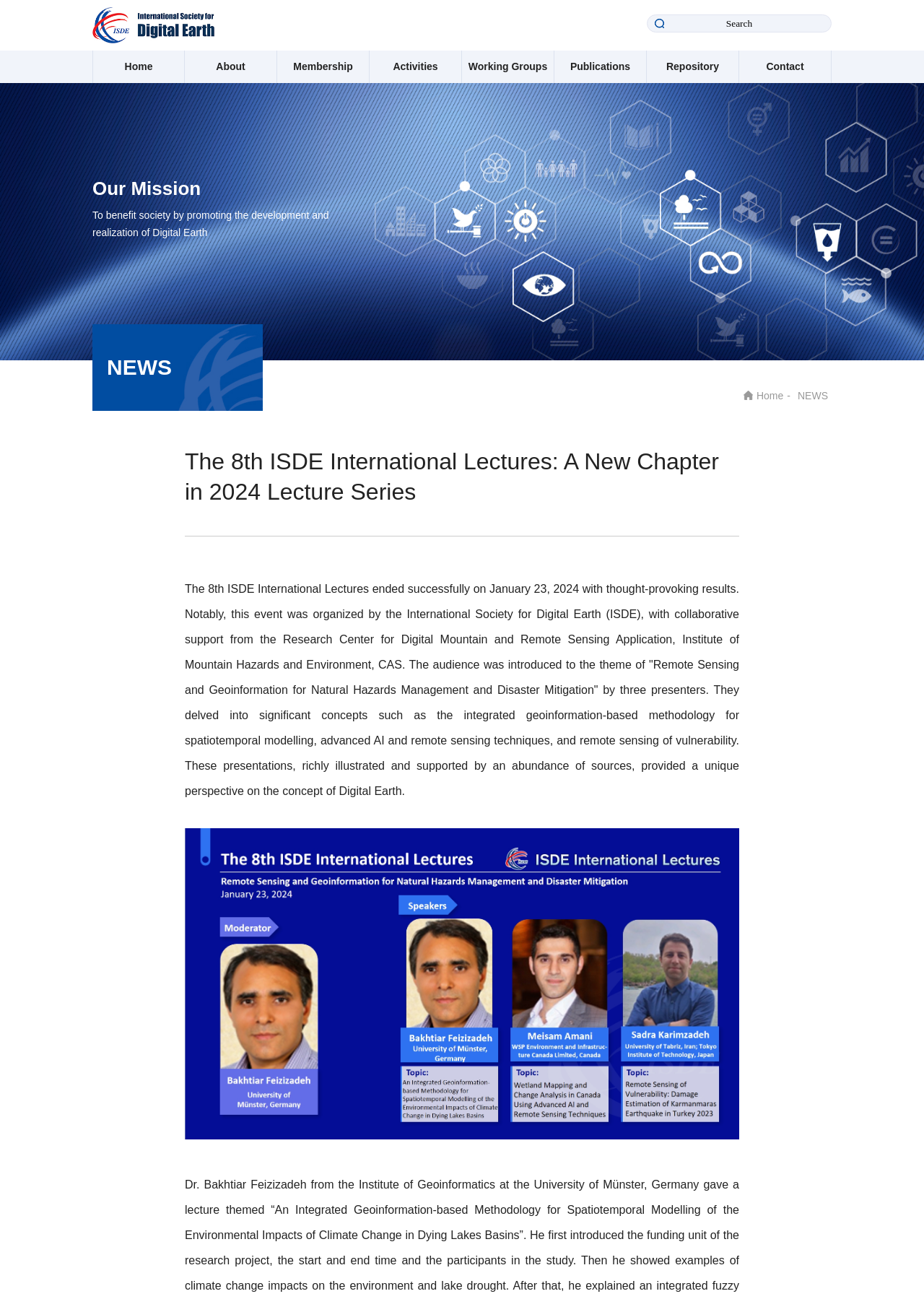Please identify the bounding box coordinates of the element's region that needs to be clicked to fulfill the following instruction: "View the image". The bounding box coordinates should consist of four float numbers between 0 and 1, i.e., [left, top, right, bottom].

[0.2, 0.638, 0.8, 0.877]